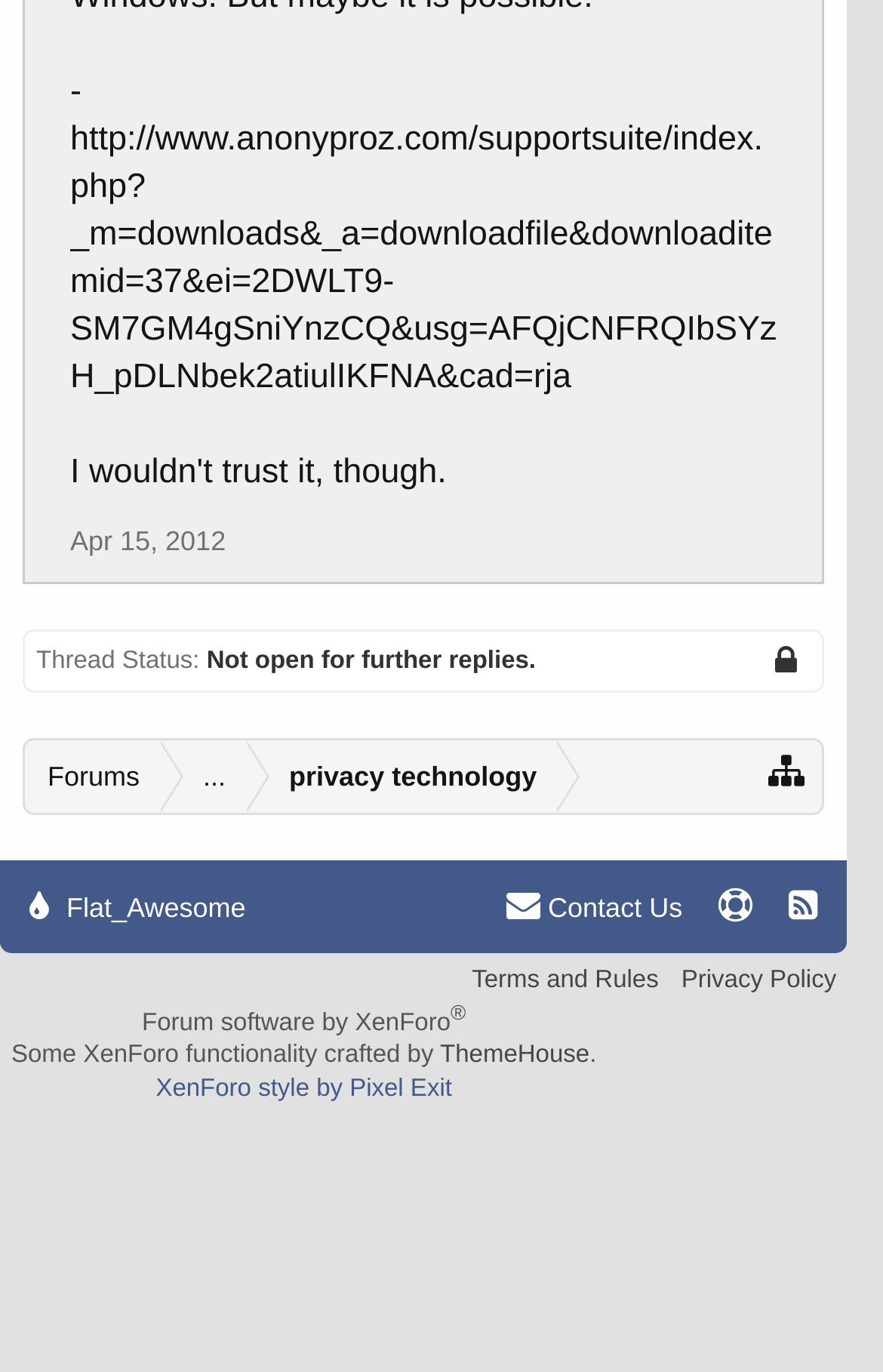Please identify the bounding box coordinates of the area that needs to be clicked to fulfill the following instruction: "View download file."

[0.079, 0.052, 0.88, 0.288]